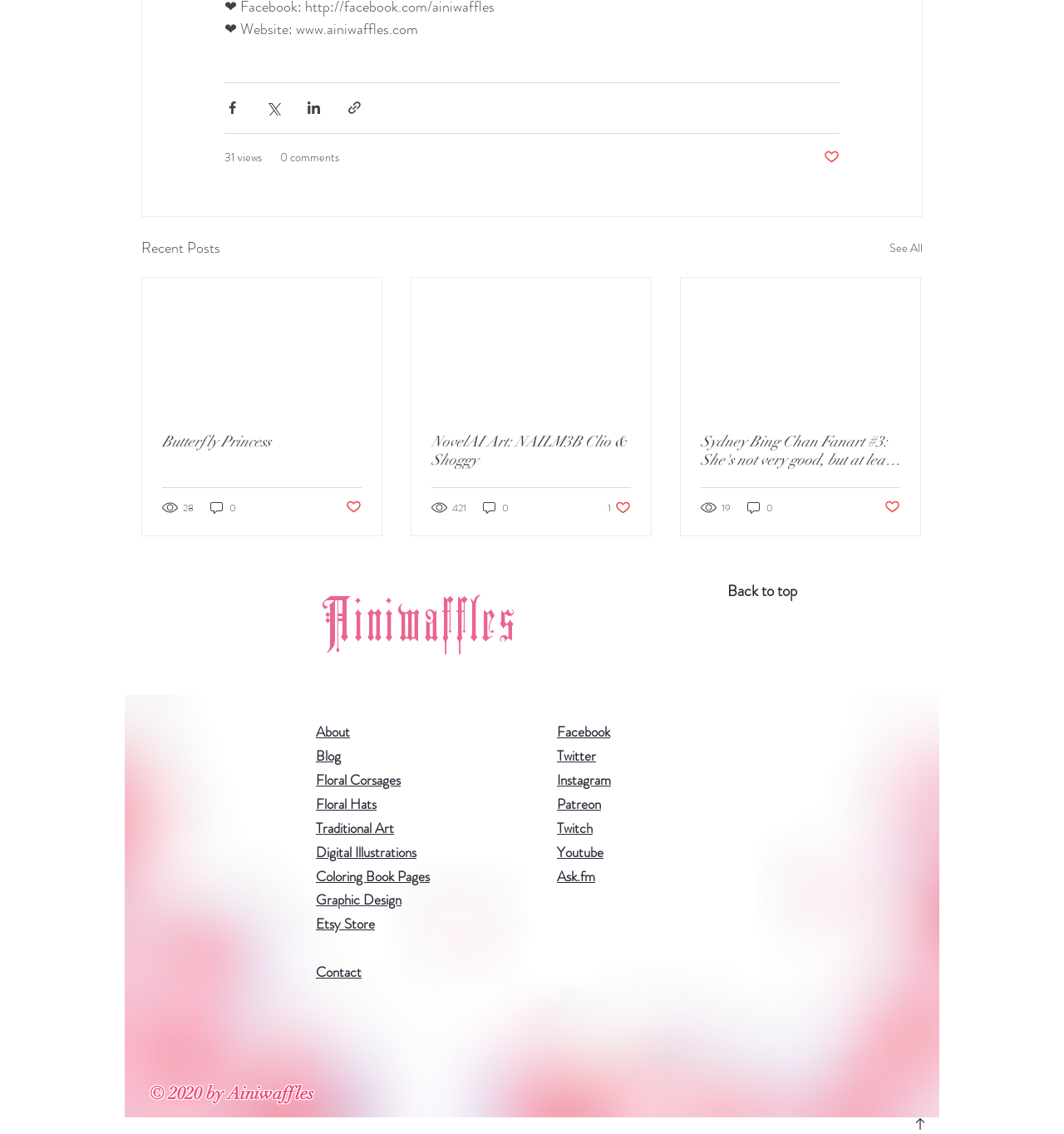Locate the bounding box coordinates of the segment that needs to be clicked to meet this instruction: "Share via Facebook".

[0.211, 0.088, 0.226, 0.102]